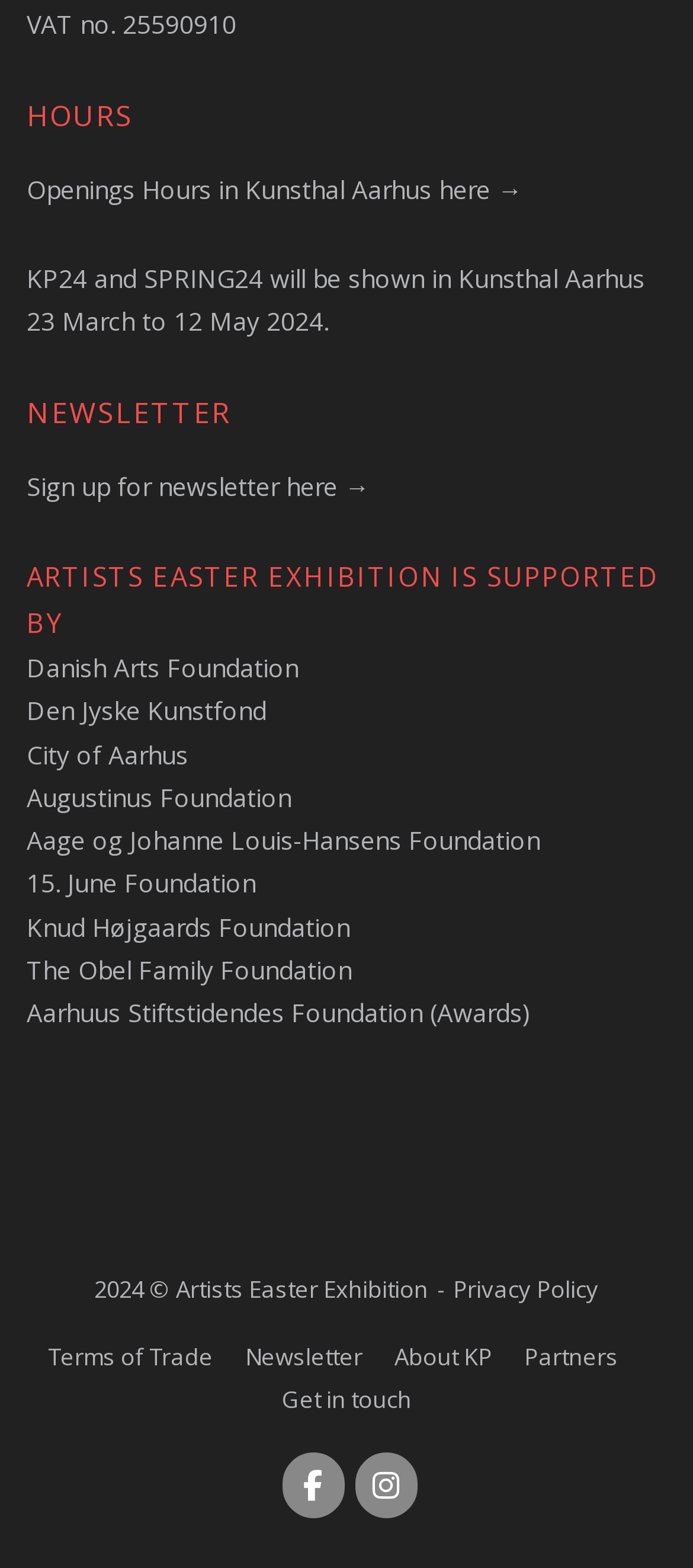Based on the element description: "The Obel Family Foundation", identify the bounding box coordinates for this UI element. The coordinates must be four float numbers between 0 and 1, listed as [left, top, right, bottom].

[0.038, 0.608, 0.508, 0.629]